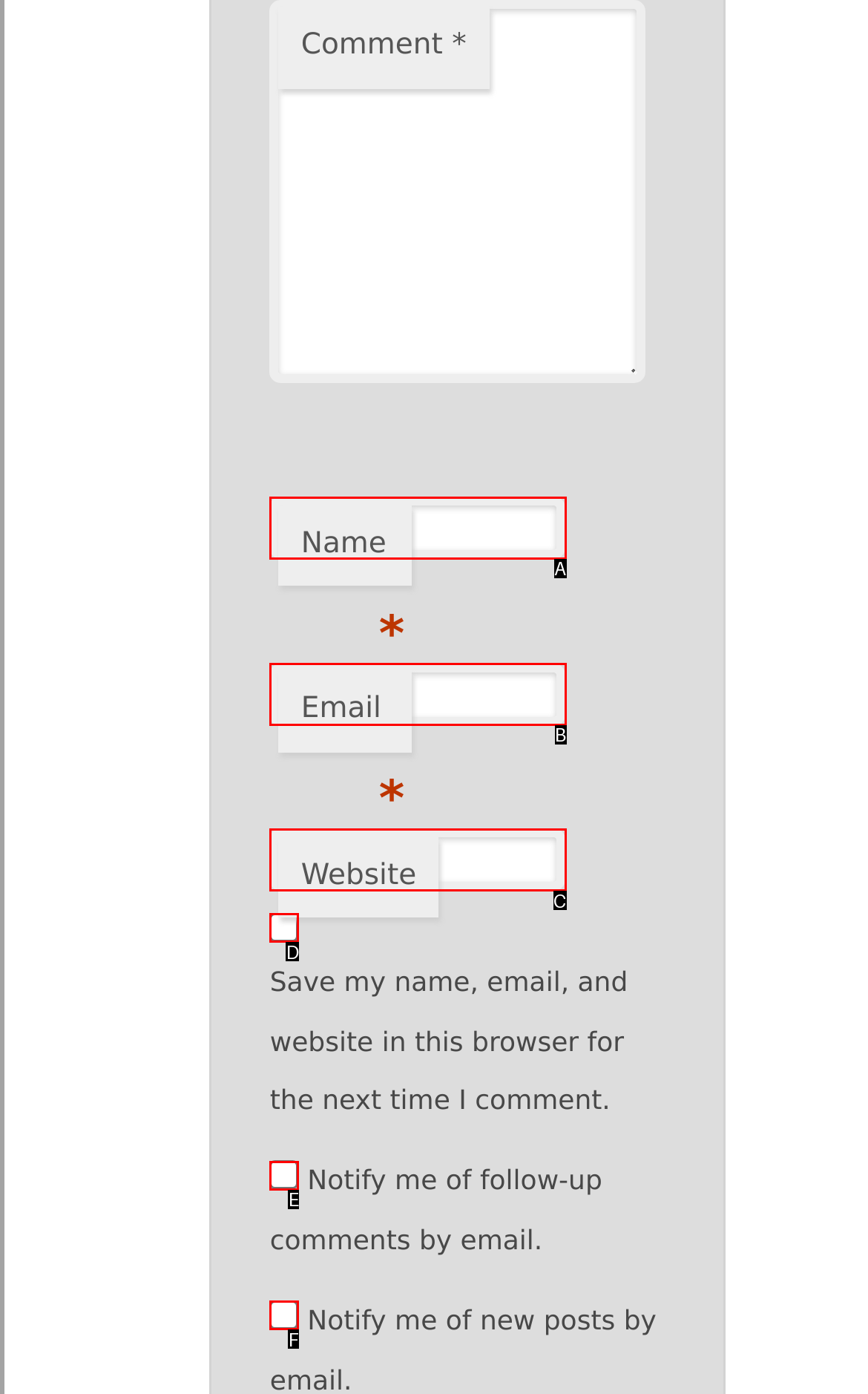Tell me which one HTML element best matches the description: parent_node: Website name="url" Answer with the option's letter from the given choices directly.

C